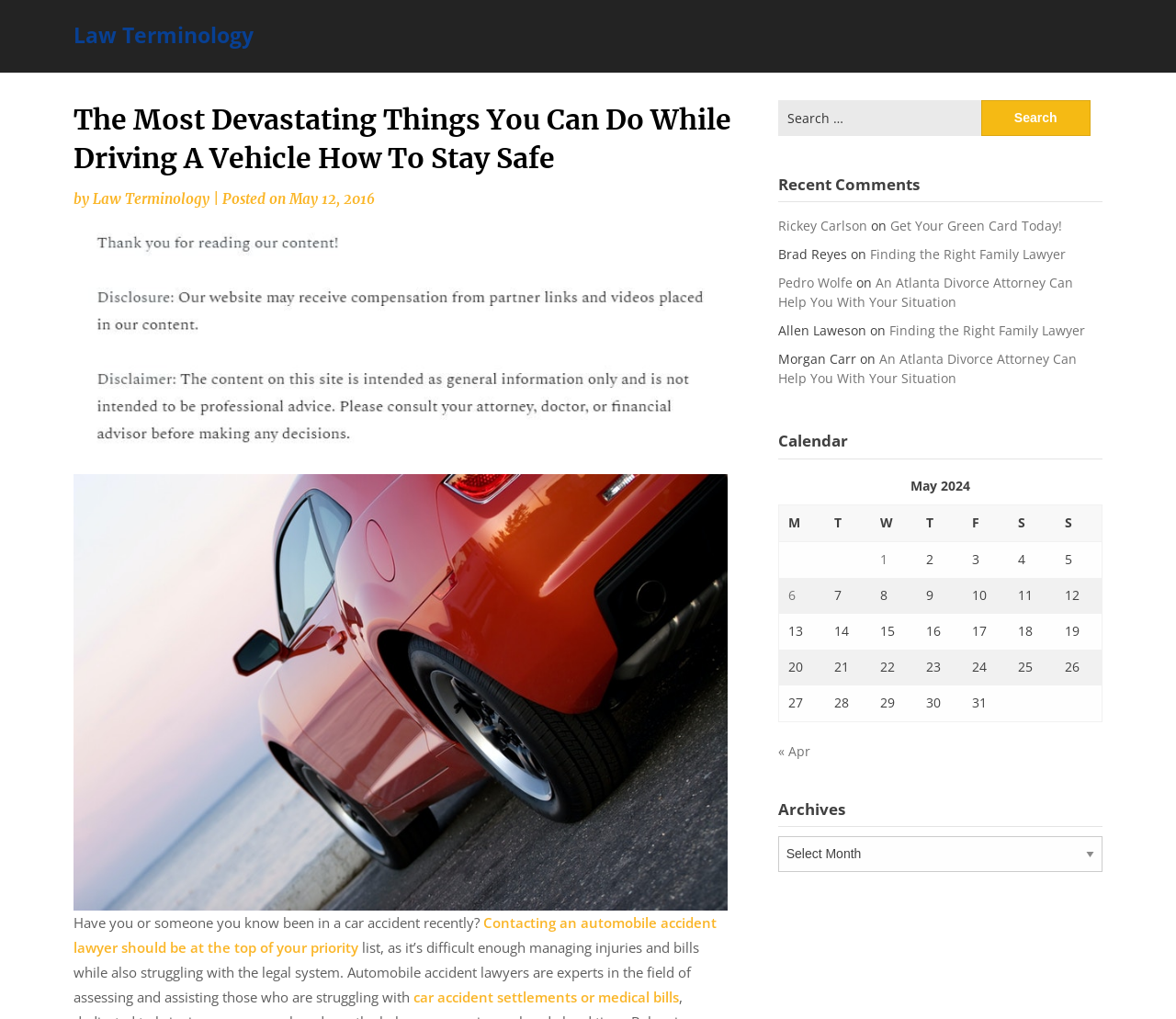Answer the question with a single word or phrase: 
What is the date of the post?

May 12, 2016